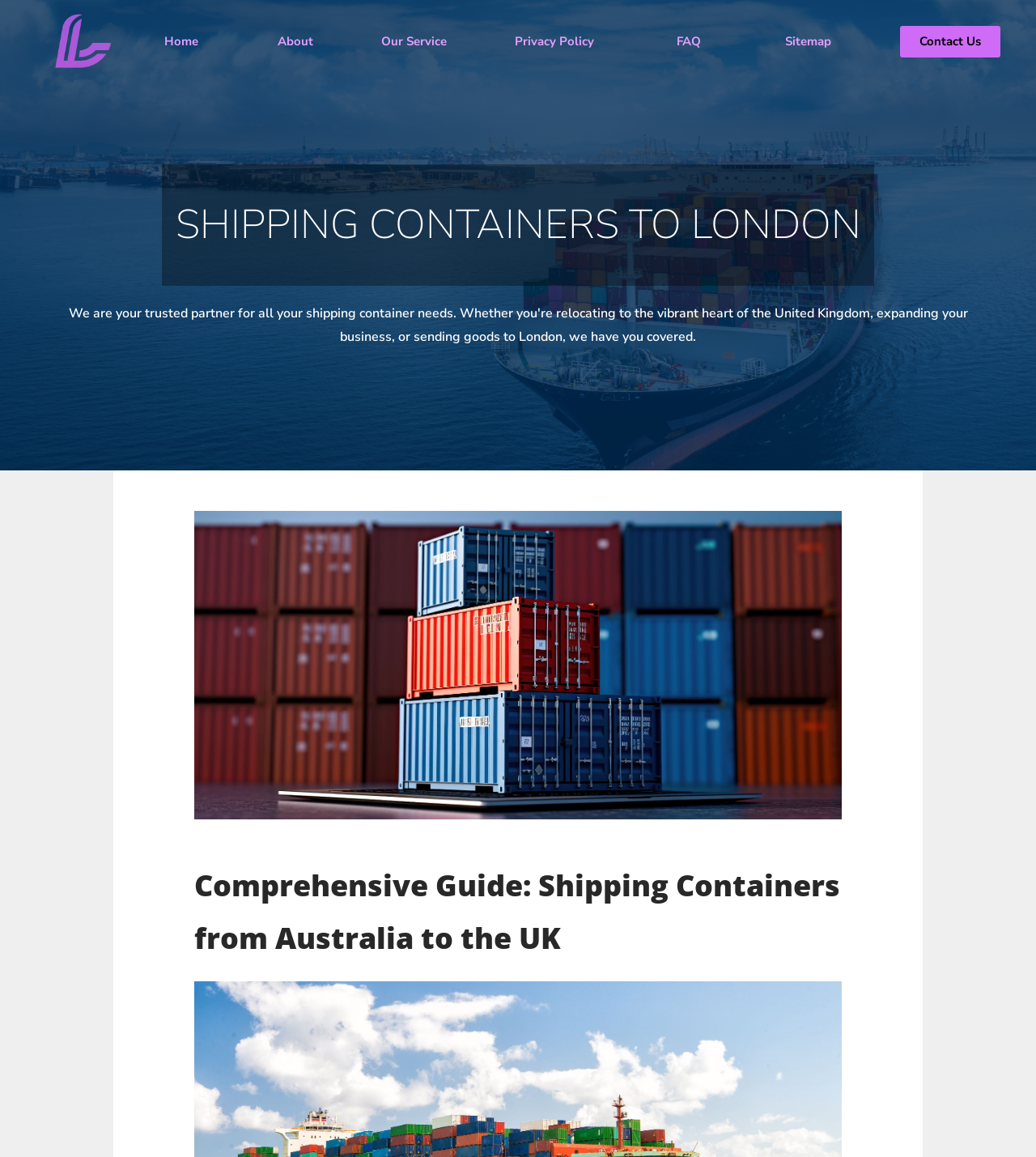Determine the bounding box coordinates (top-left x, top-left y, bottom-right x, bottom-right y) of the UI element described in the following text: FAQ

[0.653, 0.029, 0.677, 0.043]